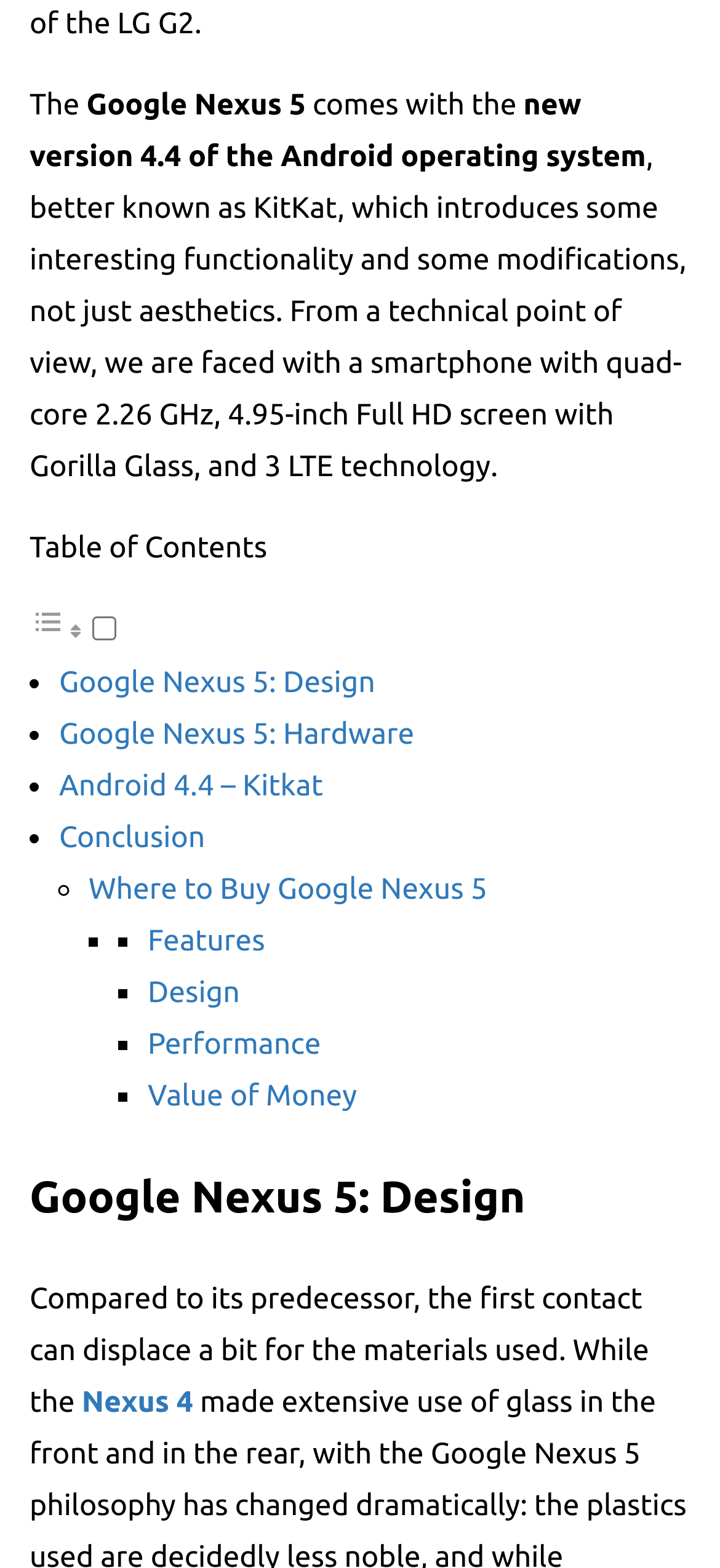Use a single word or phrase to respond to the question:
What is the Android operating system version discussed?

4.4